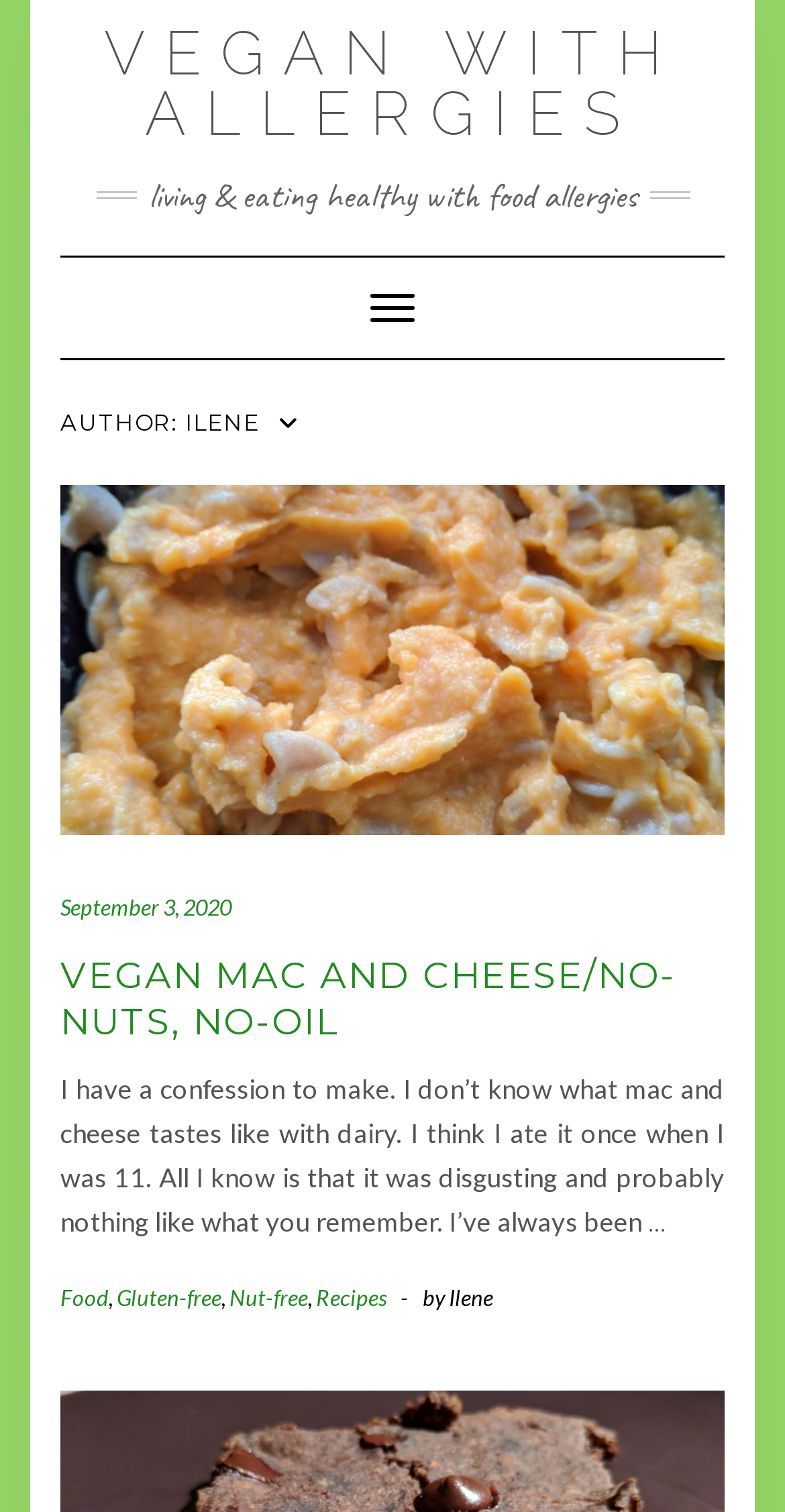Please specify the bounding box coordinates of the clickable region necessary for completing the following instruction: "View the 'Gluten-free' recipes". The coordinates must consist of four float numbers between 0 and 1, i.e., [left, top, right, bottom].

[0.149, 0.849, 0.282, 0.866]